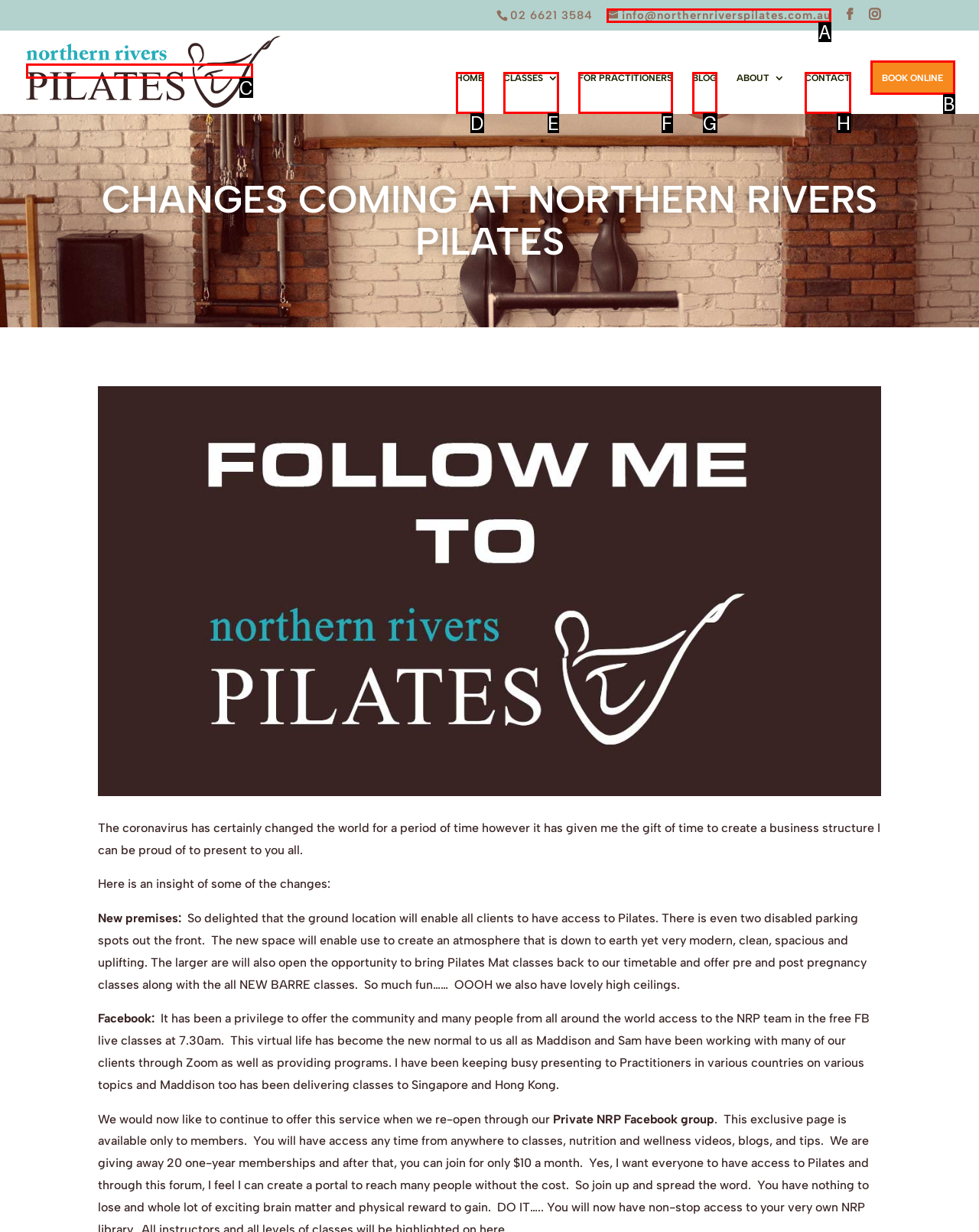Identify the UI element that corresponds to this description: alt="Northern Rivers Pilates"
Respond with the letter of the correct option.

C